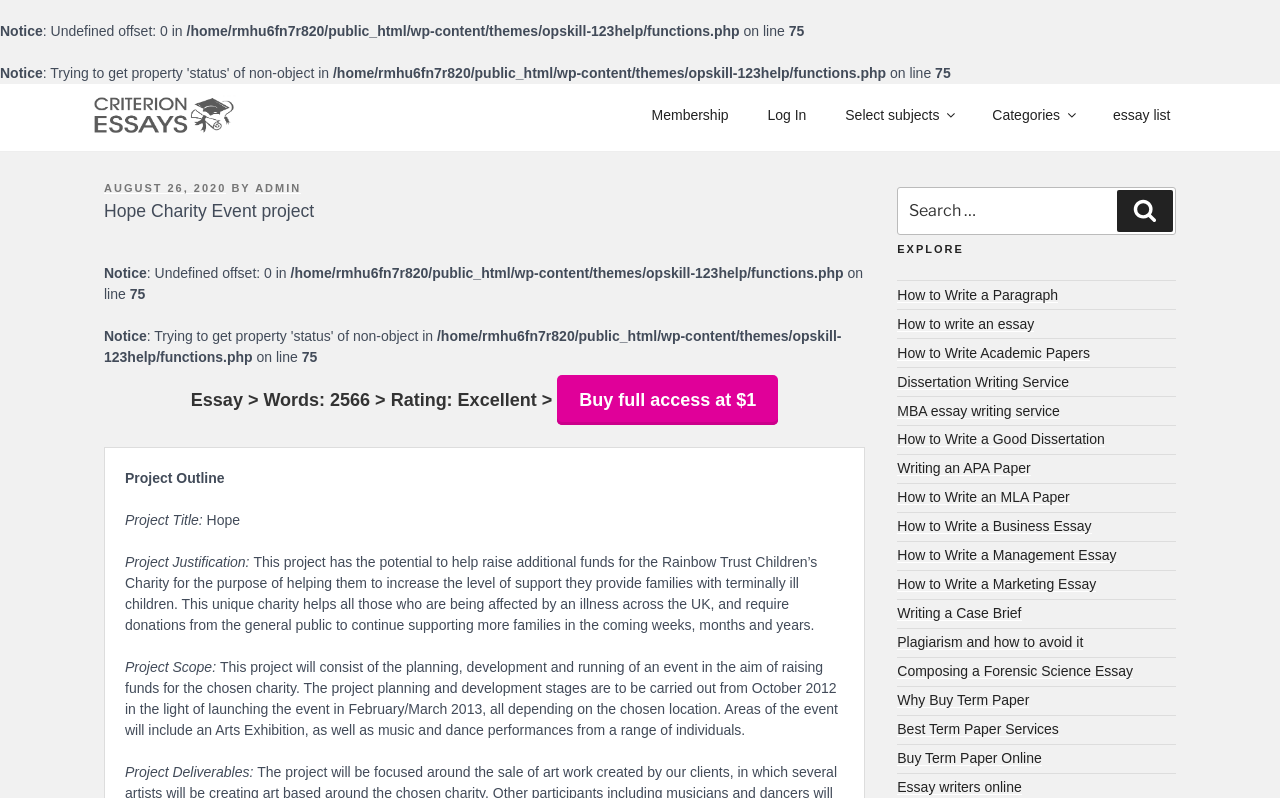Determine the bounding box coordinates of the target area to click to execute the following instruction: "Click on the Criterionessays link."

[0.072, 0.118, 0.206, 0.176]